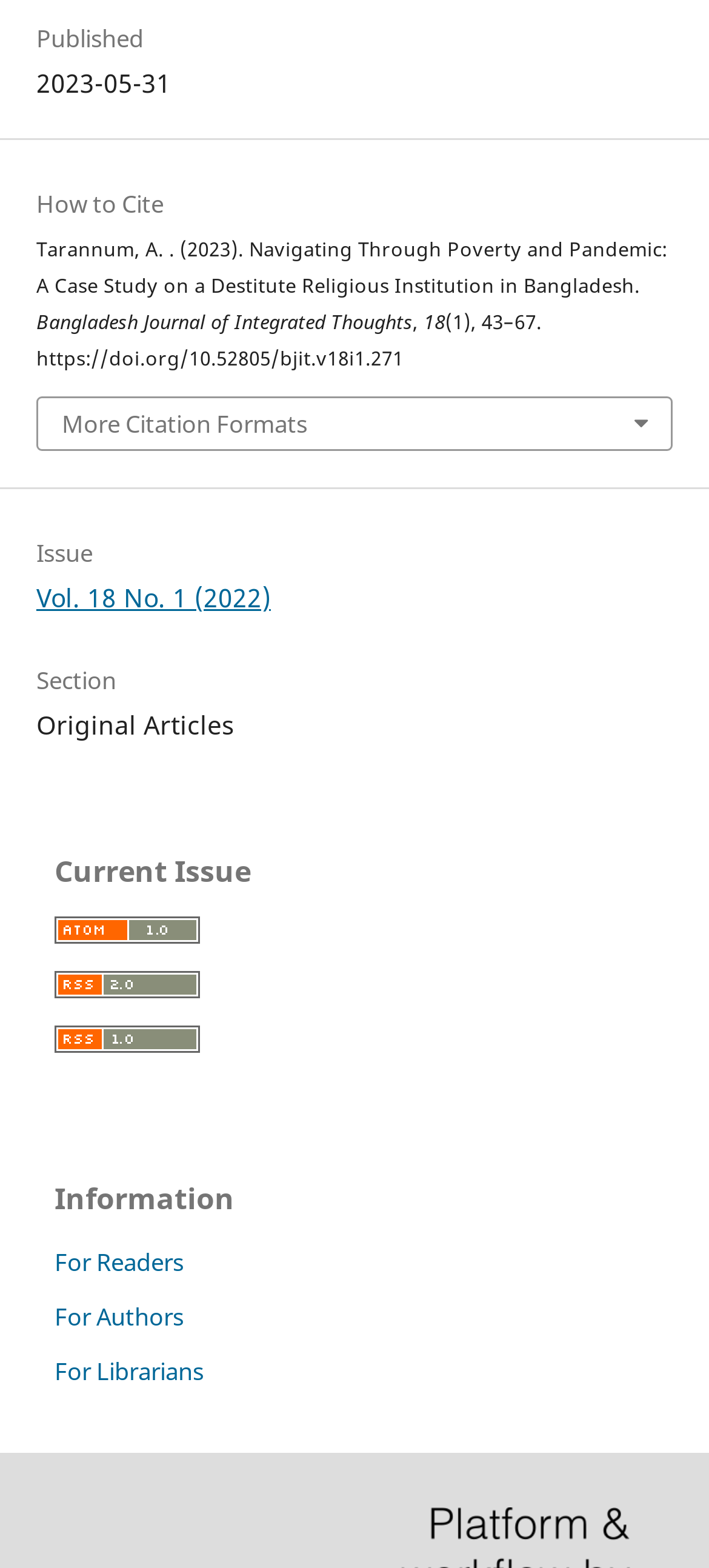Locate the UI element that matches the description Vol. 18 No. 1 (2022) in the webpage screenshot. Return the bounding box coordinates in the format (top-left x, top-left y, bottom-right x, bottom-right y), with values ranging from 0 to 1.

[0.051, 0.37, 0.382, 0.392]